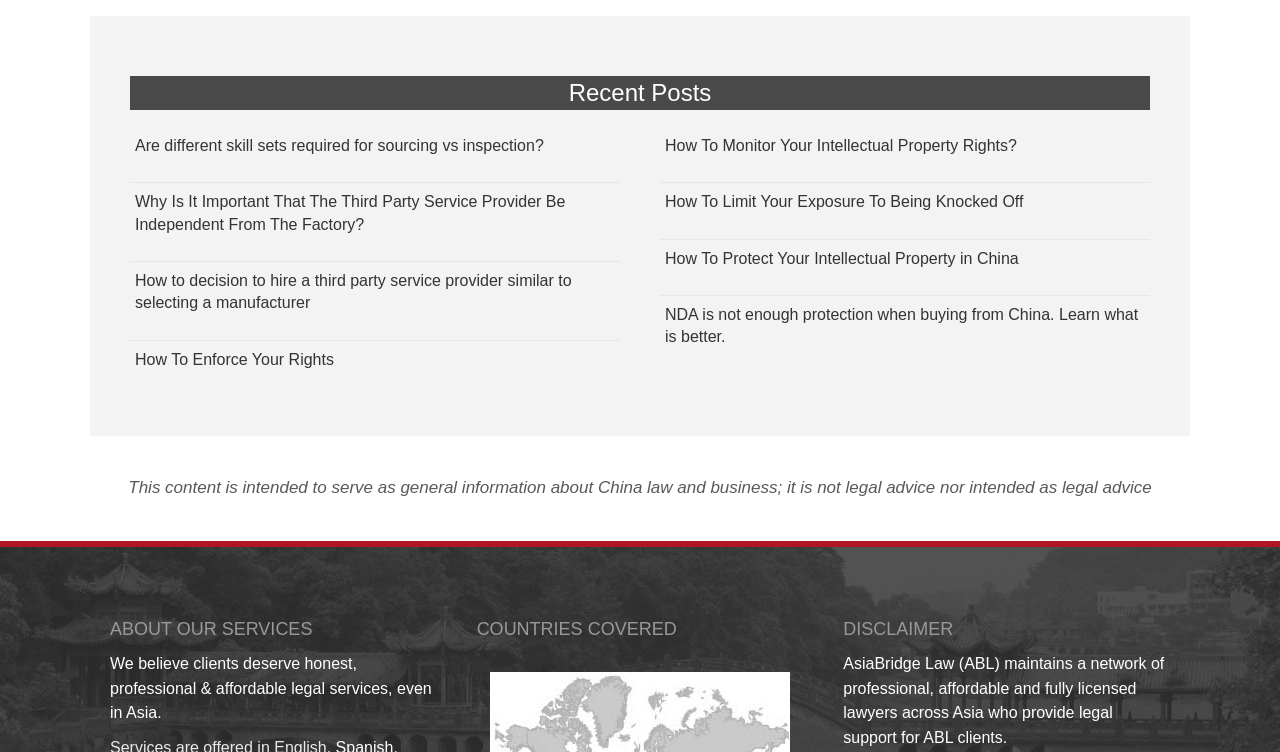Respond to the following question using a concise word or phrase: 
How many countries are covered by the legal services?

Not specified